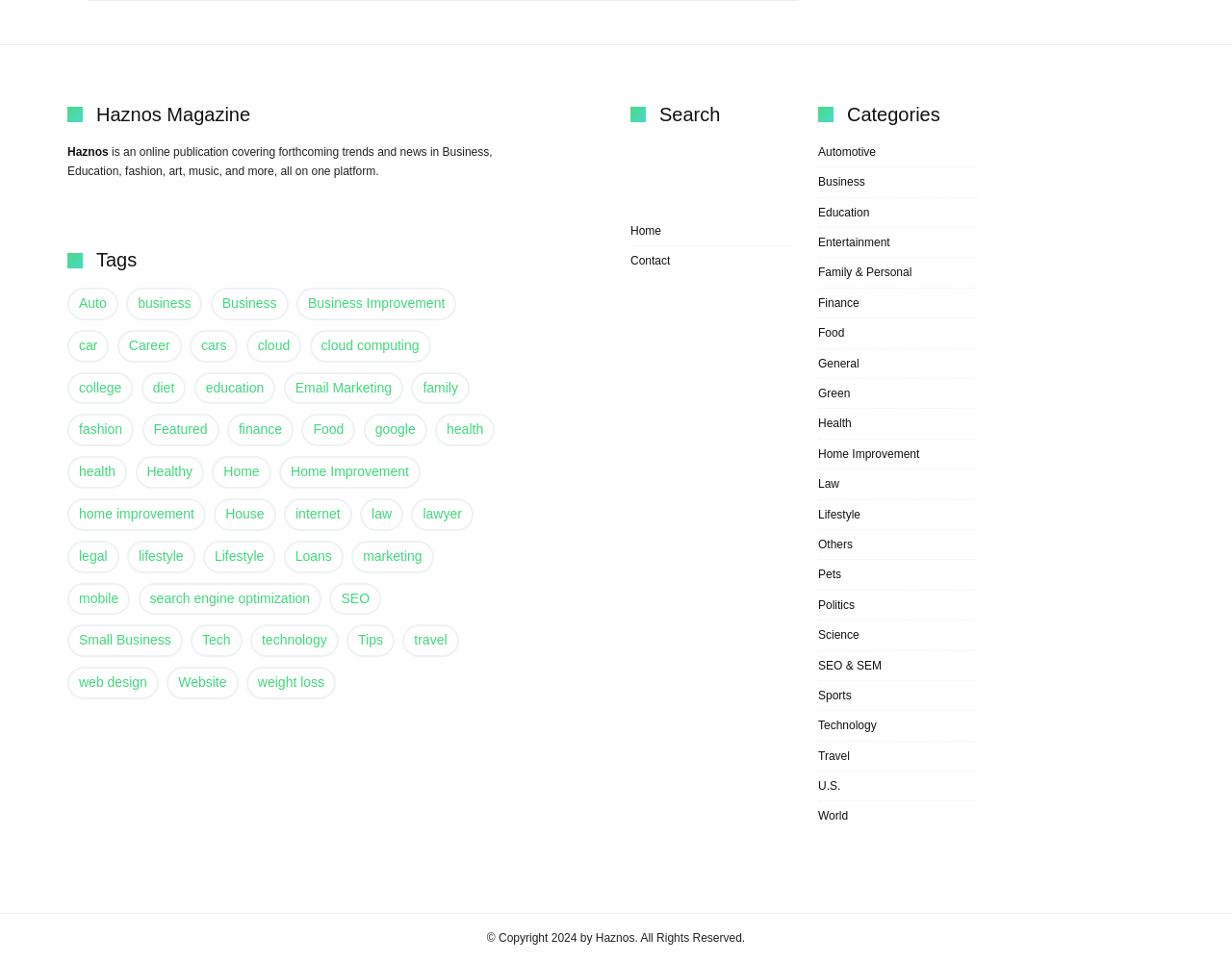Please identify the bounding box coordinates of the clickable element to fulfill the following instruction: "Go to the 'Home' page". The coordinates should be four float numbers between 0 and 1, i.e., [left, top, right, bottom].

[0.512, 0.233, 0.537, 0.247]